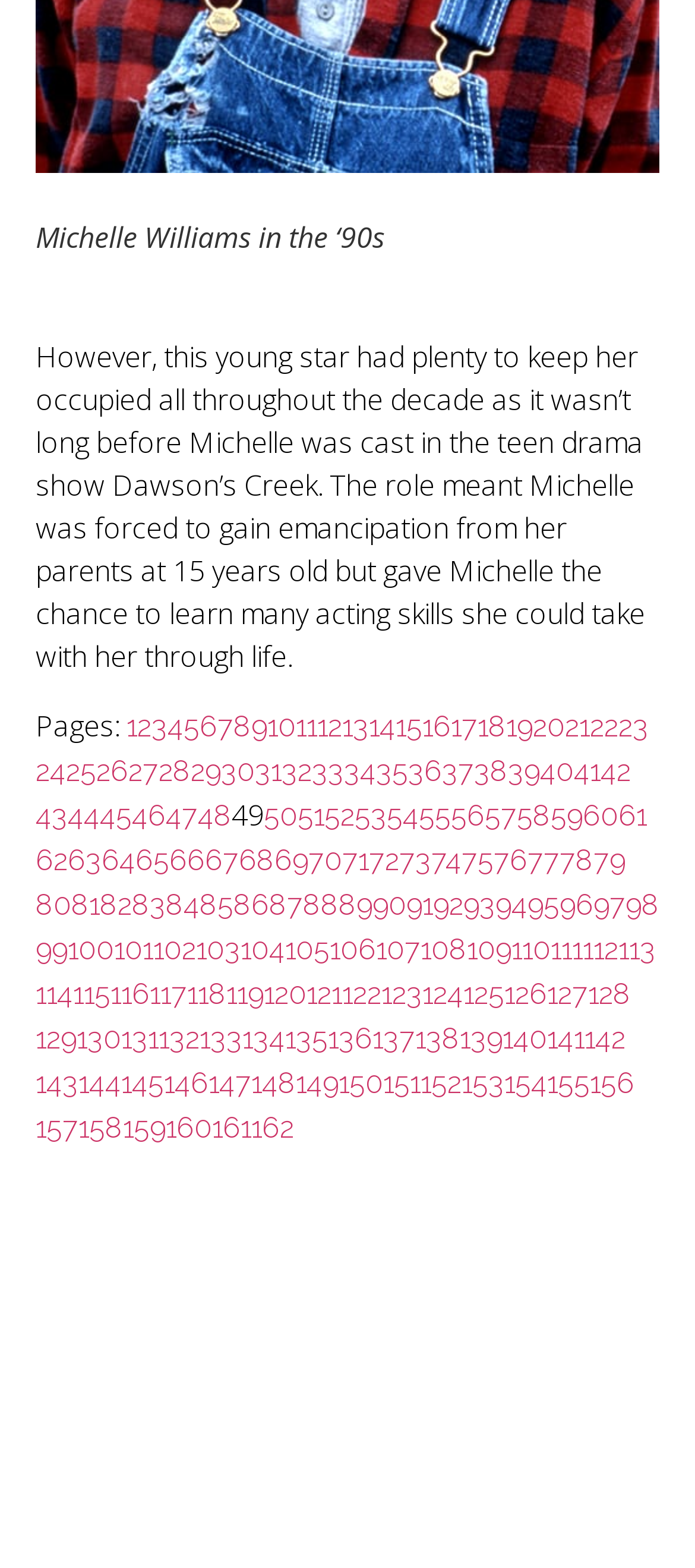What is the topic of the article?
Using the visual information, answer the question in a single word or phrase.

Michelle Williams